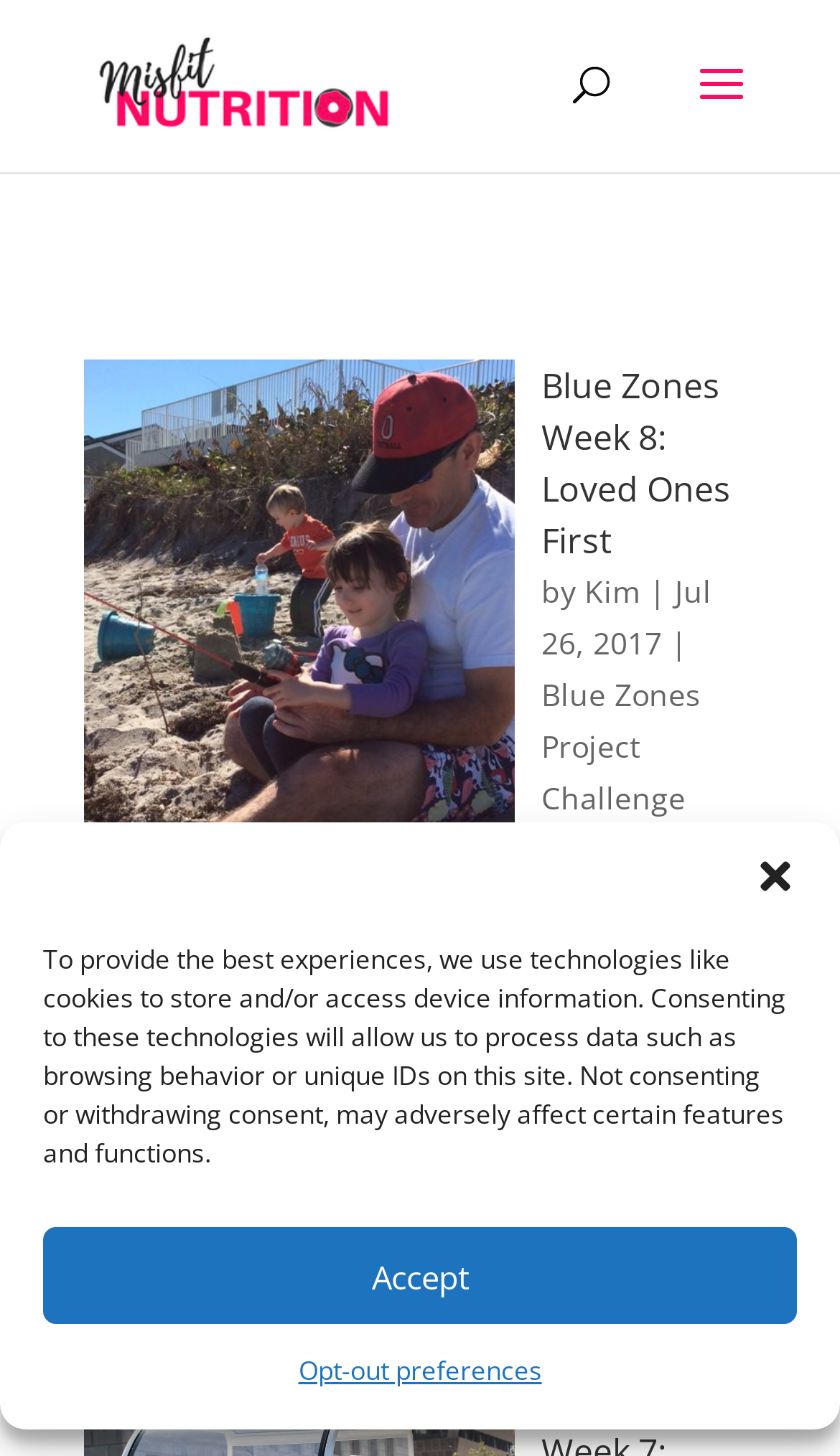What is the topic of the article?
Please provide a full and detailed response to the question.

I determined the topic of the article by looking at the heading element with the text 'Blue Zones Week 8: Loved Ones First' and the static text element with the text 'Loved Ones First Successful...' which are both children of the article element.